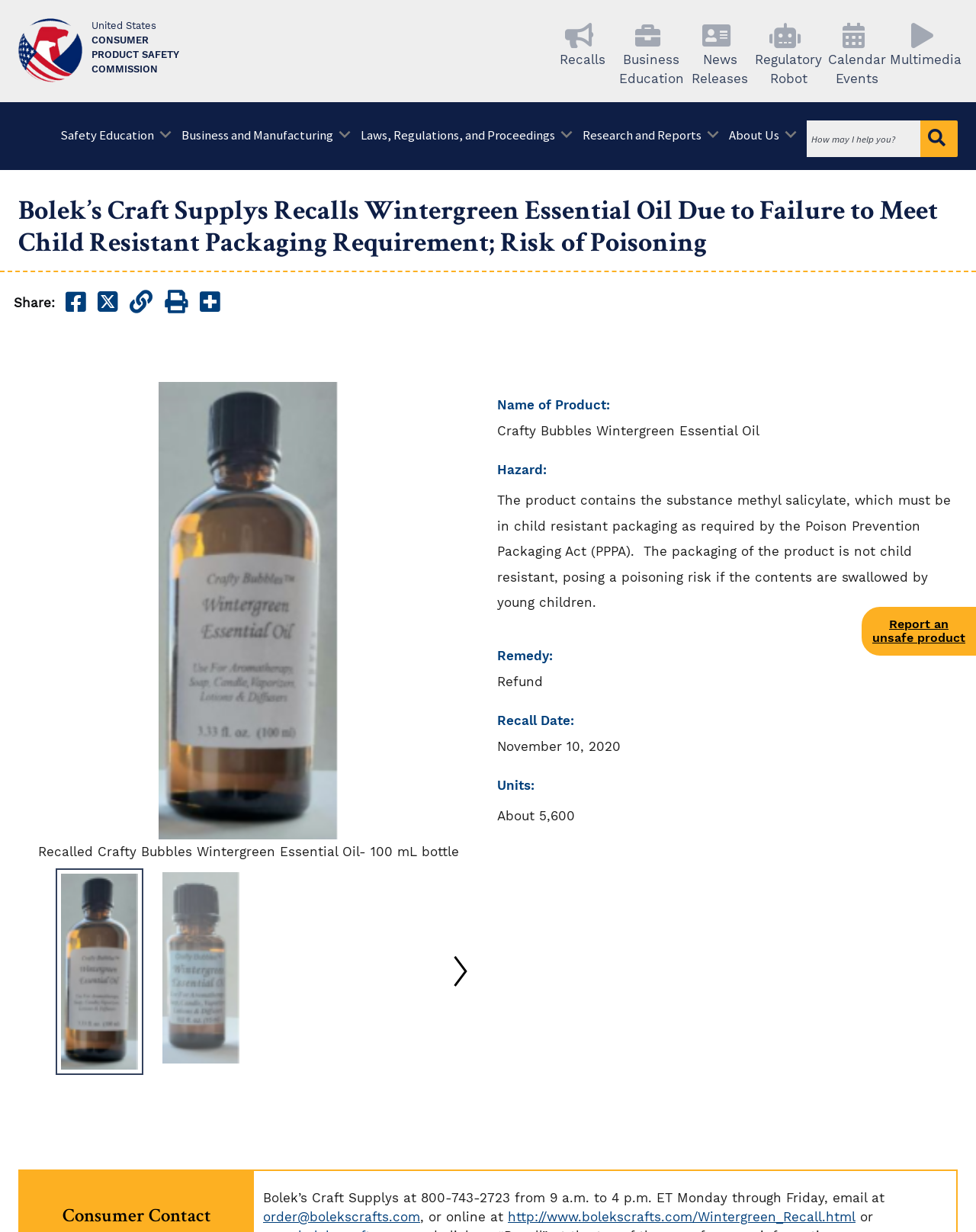Can you find the bounding box coordinates for the UI element given this description: "Calendar Events"? Provide the coordinates as four float numbers between 0 and 1: [left, top, right, bottom].

[0.839, 0.011, 0.917, 0.079]